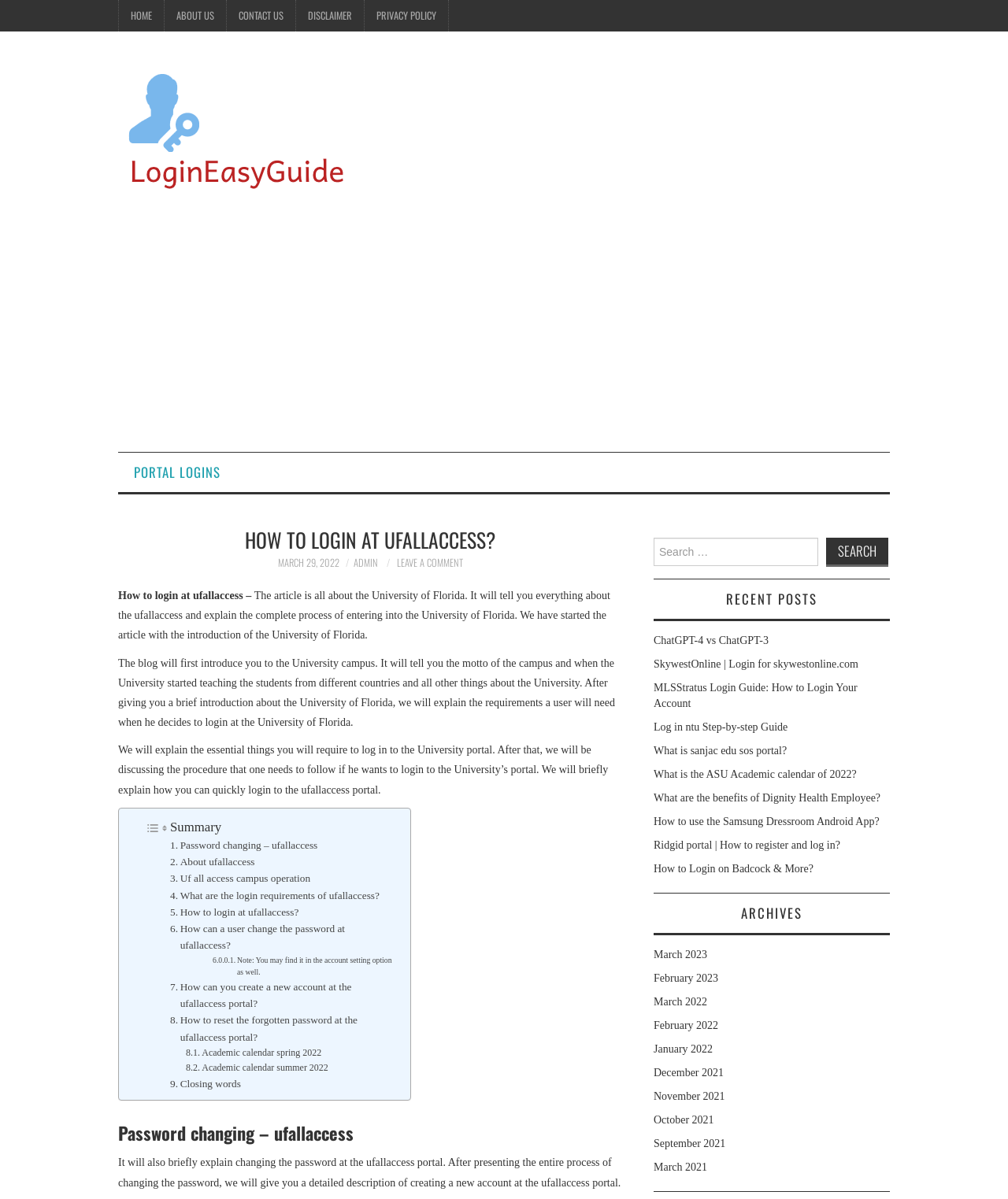Please identify the coordinates of the bounding box that should be clicked to fulfill this instruction: "Get a quote for Grab Hire services".

None